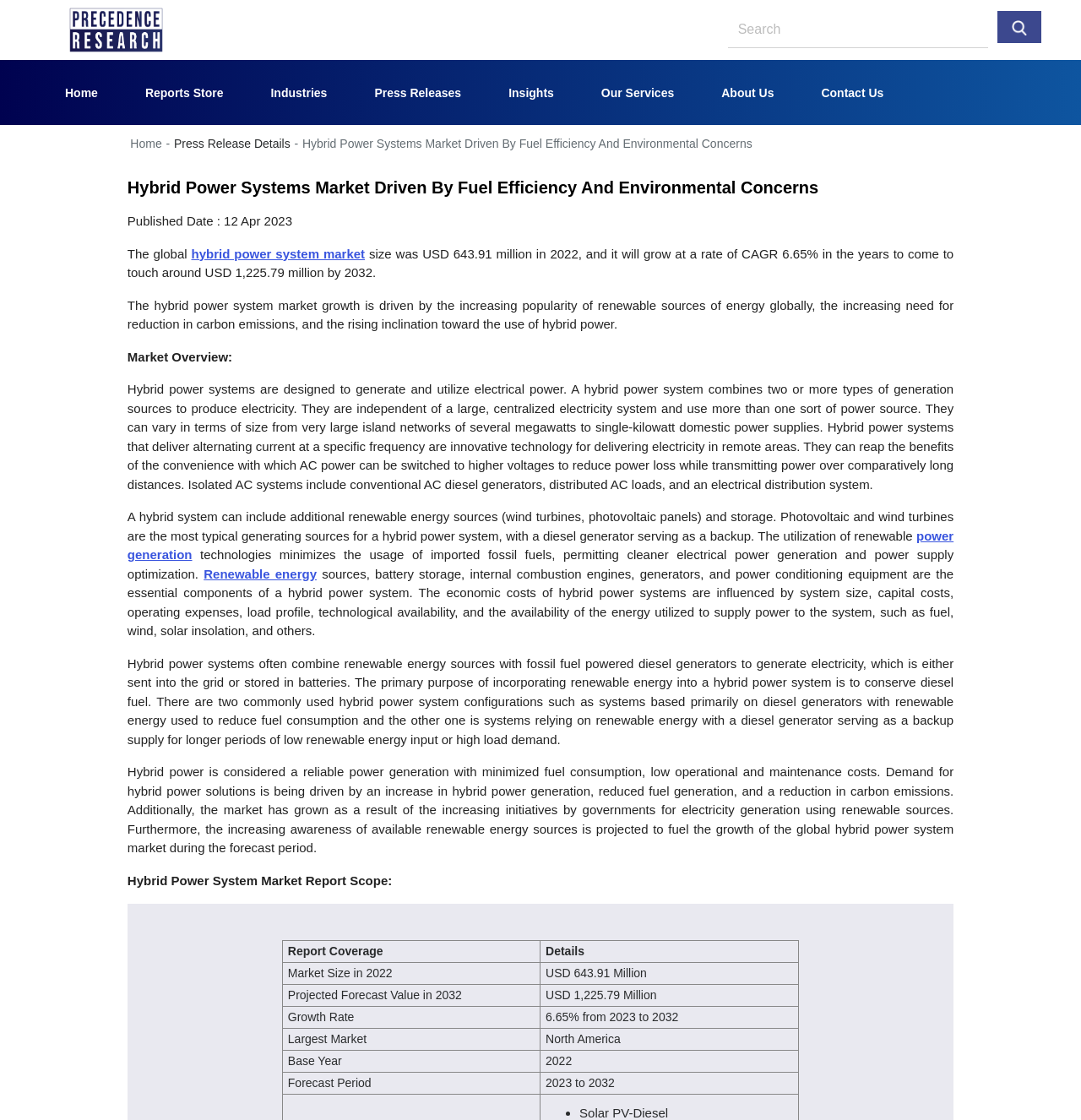Identify the bounding box coordinates for the region of the element that should be clicked to carry out the instruction: "go to Home page". The bounding box coordinates should be four float numbers between 0 and 1, i.e., [left, top, right, bottom].

[0.04, 0.066, 0.114, 0.103]